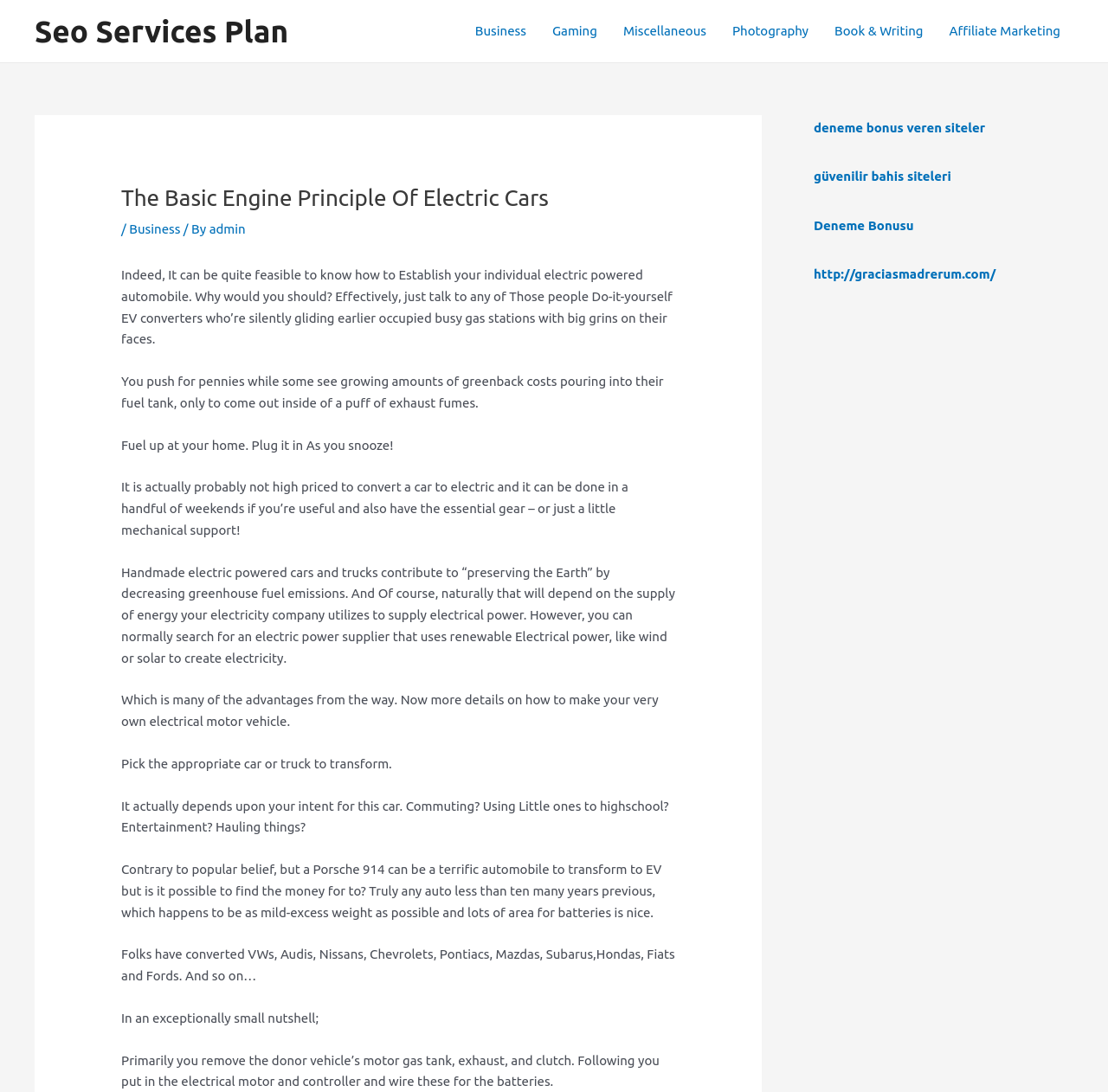Locate the bounding box coordinates of the element to click to perform the following action: 'Click on the 'Seo Services Plan' link at the top'. The coordinates should be given as four float values between 0 and 1, in the form of [left, top, right, bottom].

[0.031, 0.013, 0.26, 0.044]